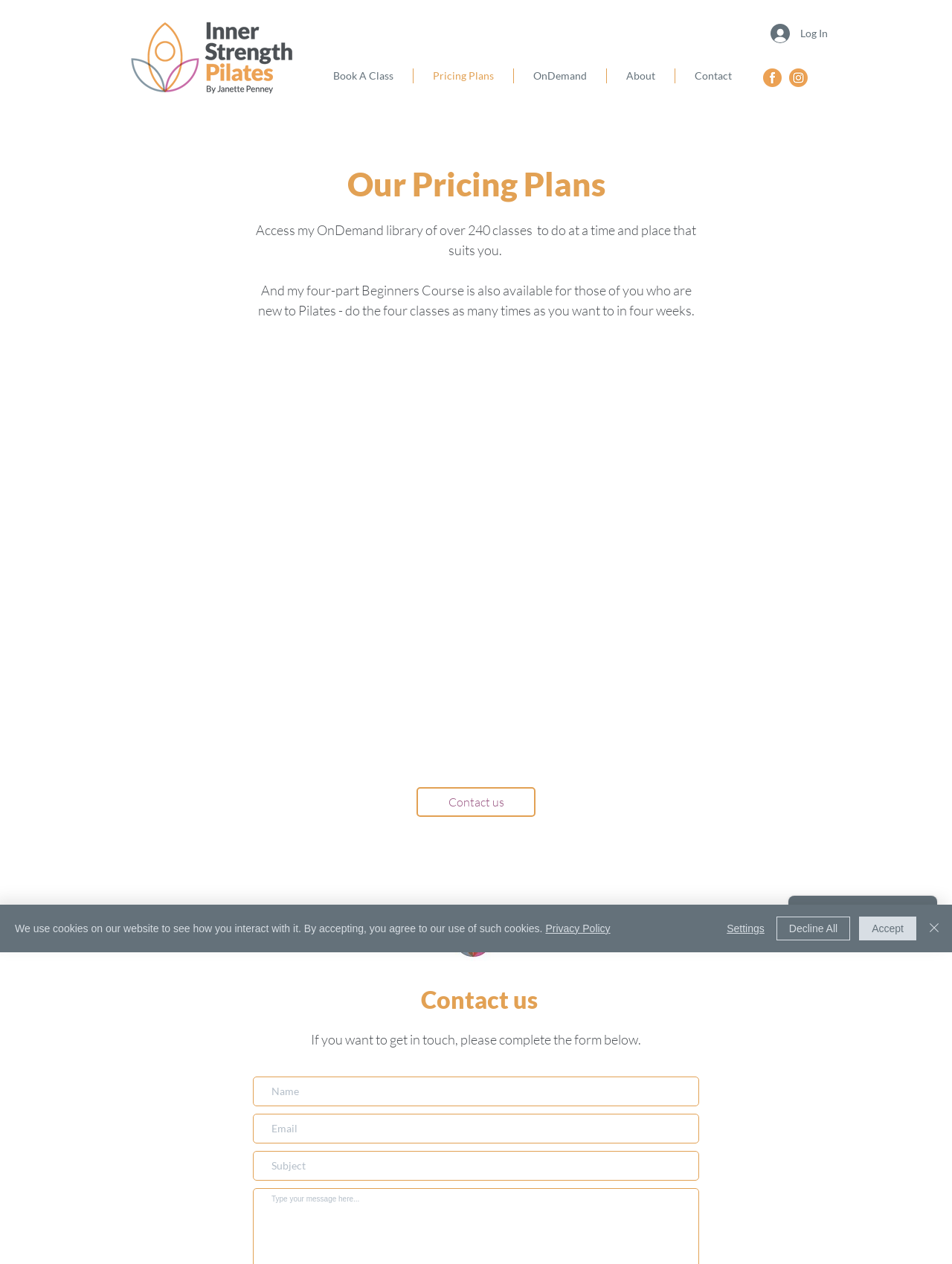Please identify the bounding box coordinates of where to click in order to follow the instruction: "Book a class".

[0.33, 0.054, 0.434, 0.066]